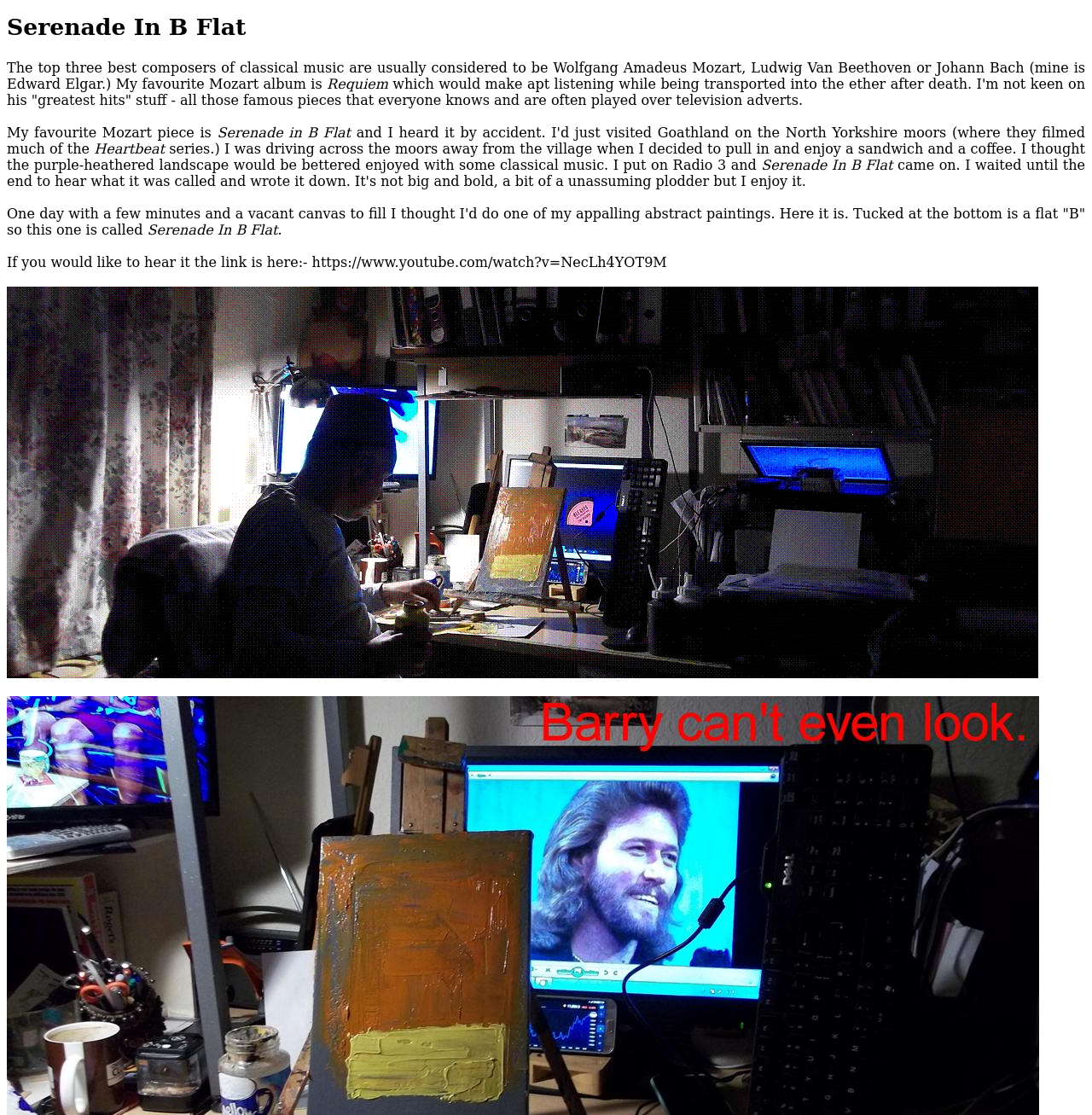Respond to the following question using a concise word or phrase: 
Where did the author decide to pull in and enjoy a sandwich and a coffee?

Goathland